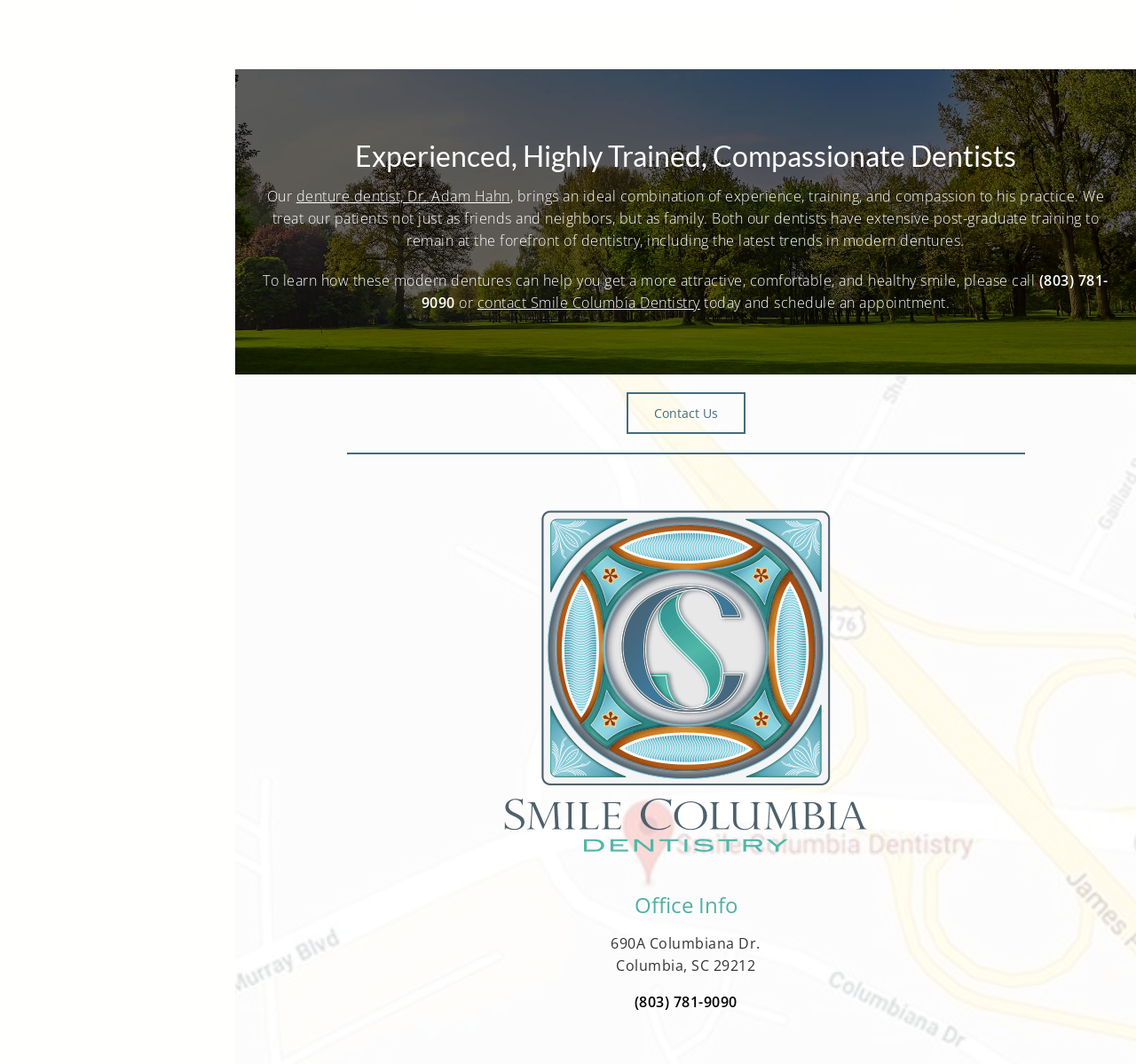What is the address of Smile Columbia Dentistry?
Please ensure your answer is as detailed and informative as possible.

The address can be found in the static texts '690A Columbiana Dr.' and 'Columbia, SC 29212' which are located near the 'Office Info' heading.